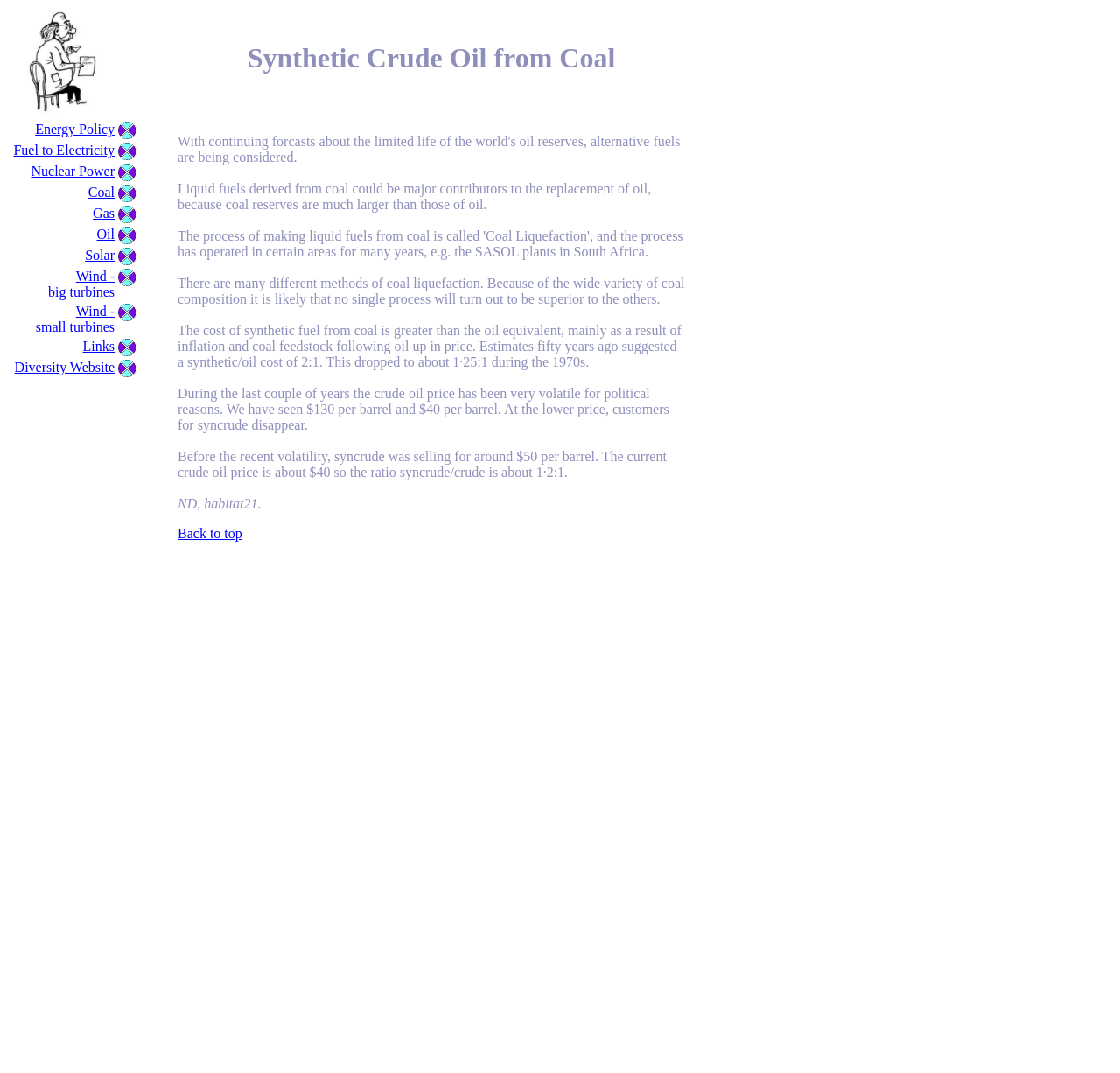Determine the bounding box coordinates for the region that must be clicked to execute the following instruction: "Read about Synthetic Crude Oil from Coal".

[0.159, 0.009, 0.612, 0.069]